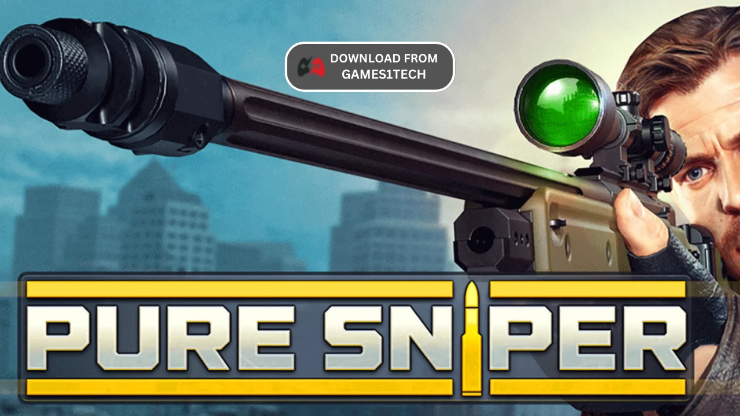Give a detailed account of the contents of the image.

The image showcases the promotional artwork for the game "Pure Sniper," featuring a detailed sniper rifle prominently in the foreground, equipped with a sleek scope aimed at an unseen target. The background presents a cityscape, enhancing the dramatic feel of the gameplay. The title "PURE SNIPER" is displayed prominently at the bottom, encased in bold, eye-catching graphics. Above the rifle, a circular button invites users to "DOWNLOAD FROM GAMES1TECH," emphasizing accessibility for gamers eager to experience this action-packed game. The overall design of the image captures the excitement and precision associated with sniper gameplay, enticing viewers to engage with the content.